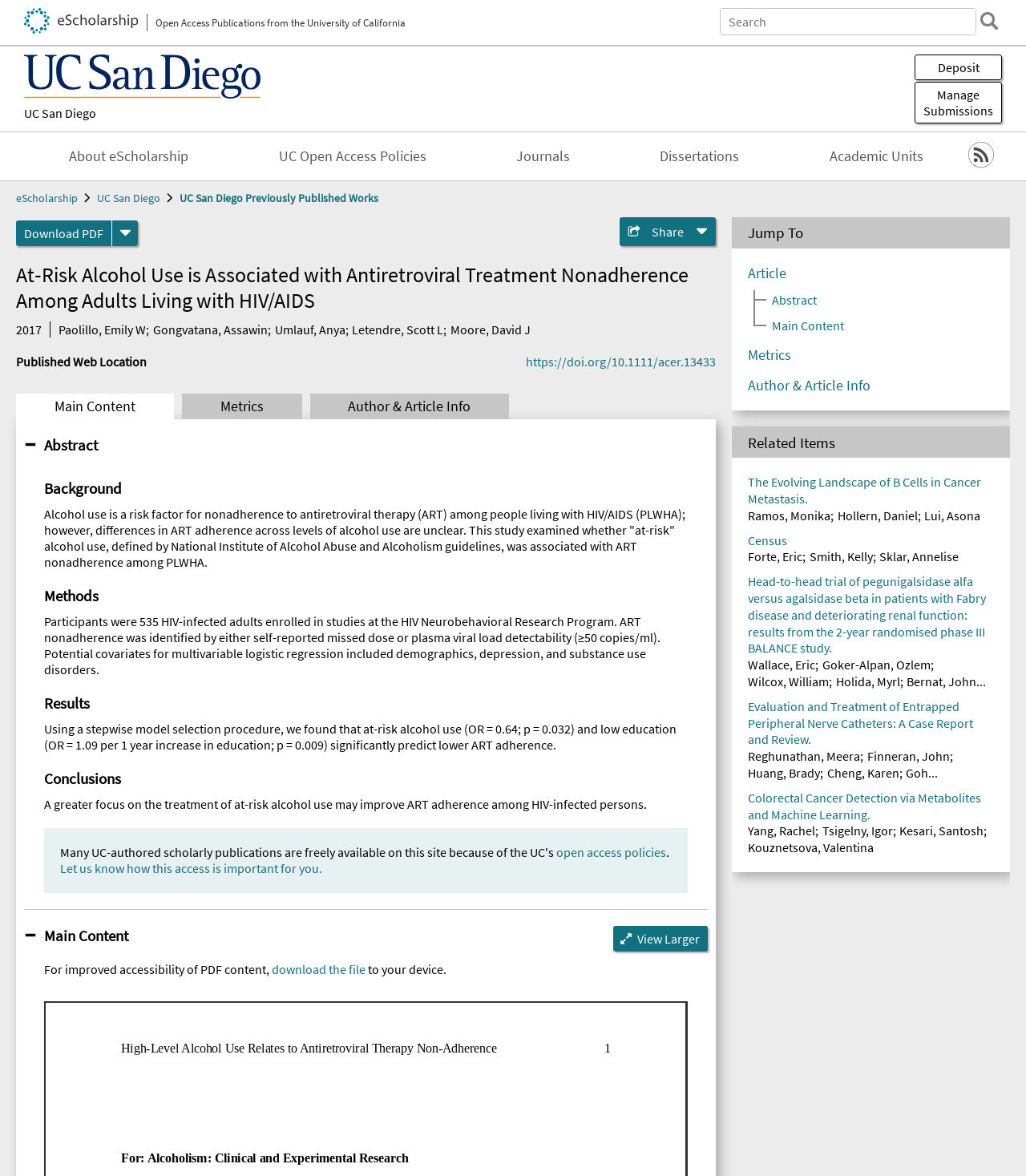Find and specify the bounding box coordinates that correspond to the clickable region for the instruction: "Deposit a new submission".

[0.891, 0.046, 0.977, 0.068]